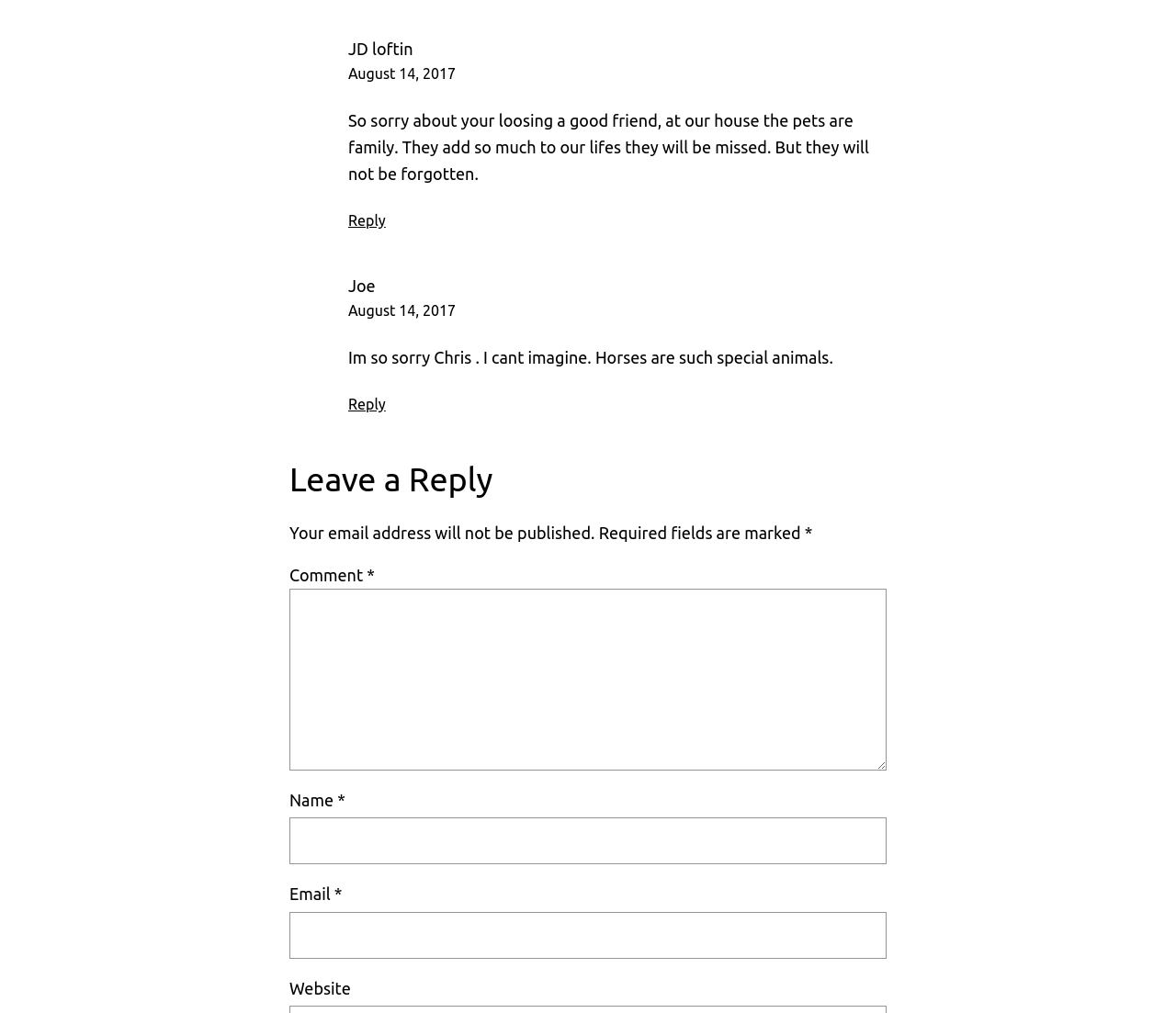Please study the image and answer the question comprehensively:
How many fields are required to be filled in the comment form?

I found the answer by looking at the required fields in the comment form, which are 'Comment', 'Name', and 'Email'. These fields are marked with an asterisk (*) indicating that they are required.